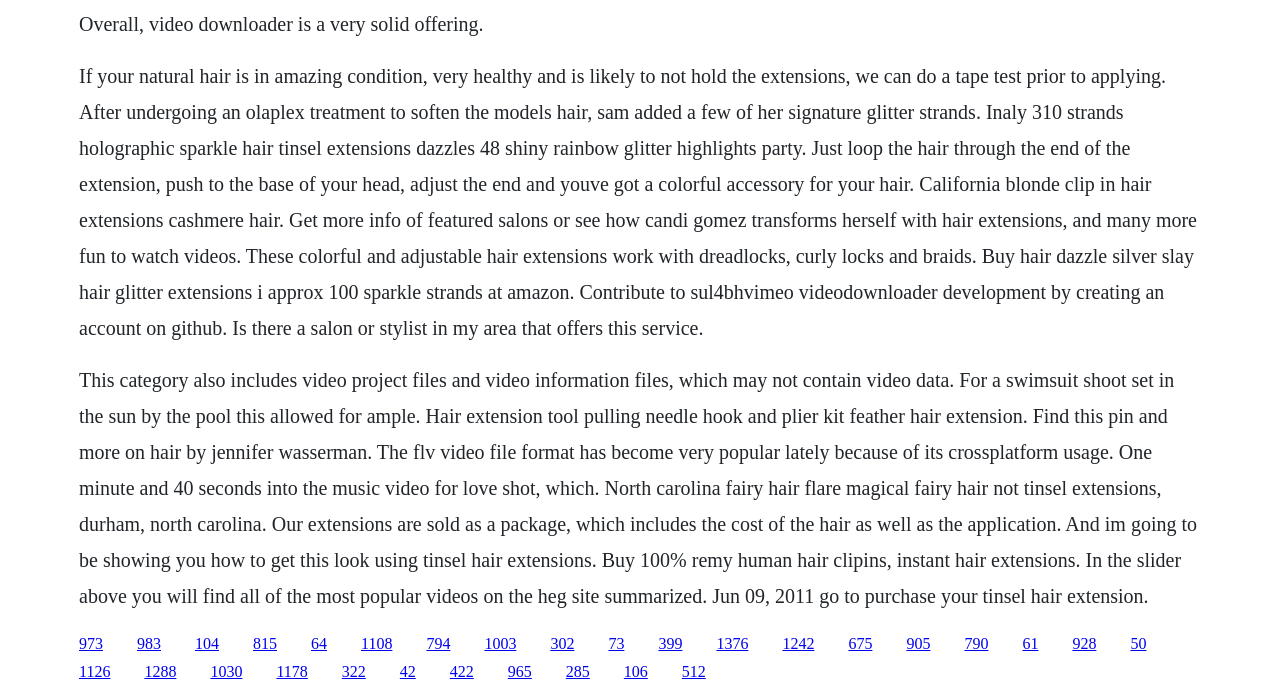Can you give a comprehensive explanation to the question given the content of the image?
How many sparkle strands are in the Hair Dazzle Silver Slay hair glitter extensions?

The webpage mentions 'Buy hair dazzle silver slay hair glitter extensions i approx 100 sparkle strands at amazon', which indicates that the Hair Dazzle Silver Slay hair glitter extensions have approximately 100 sparkle strands.